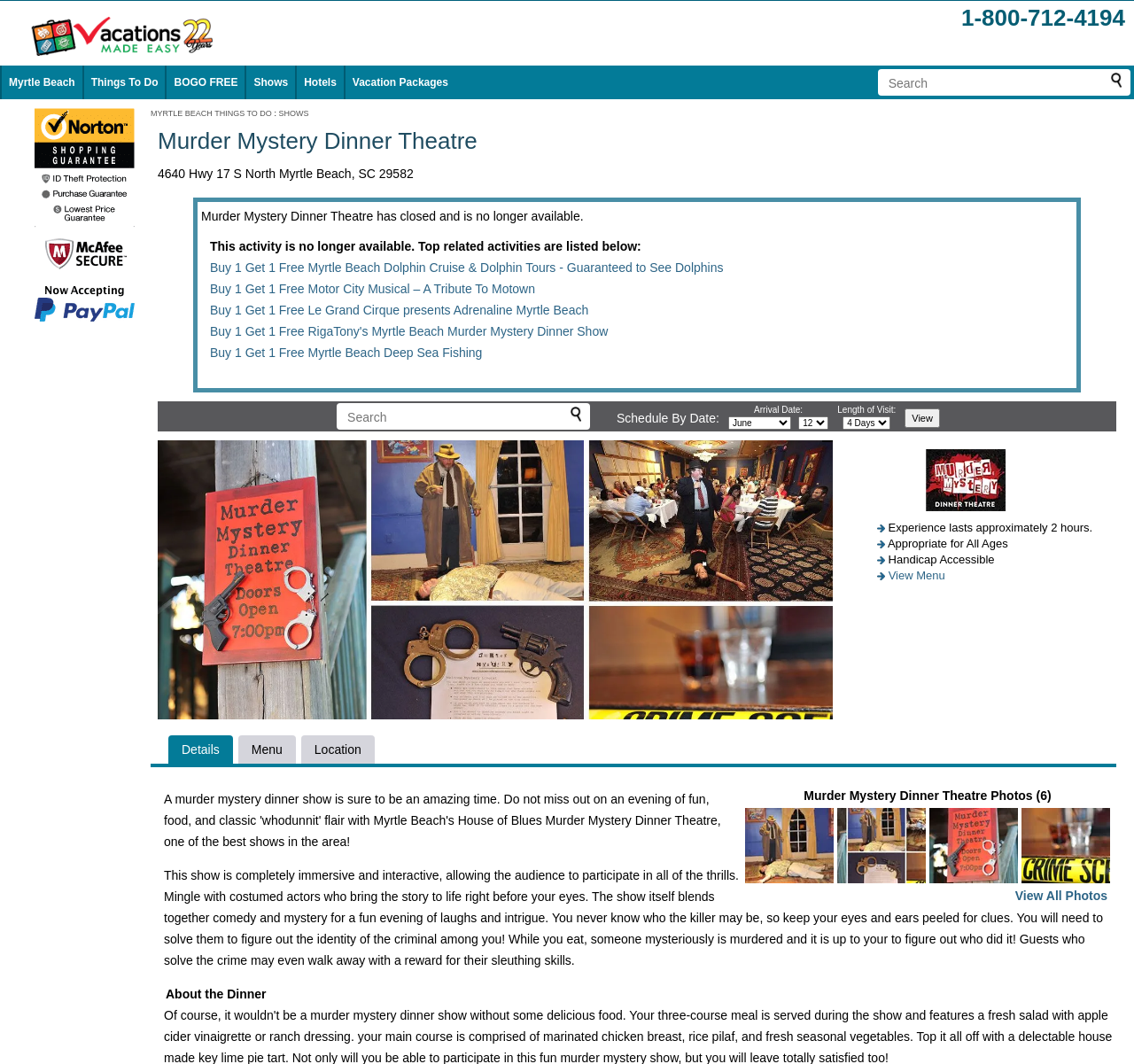Determine the bounding box coordinates for the element that should be clicked to follow this instruction: "Click on the 'View Menu' button". The coordinates should be given as four float numbers between 0 and 1, in the format [left, top, right, bottom].

[0.783, 0.534, 0.833, 0.547]